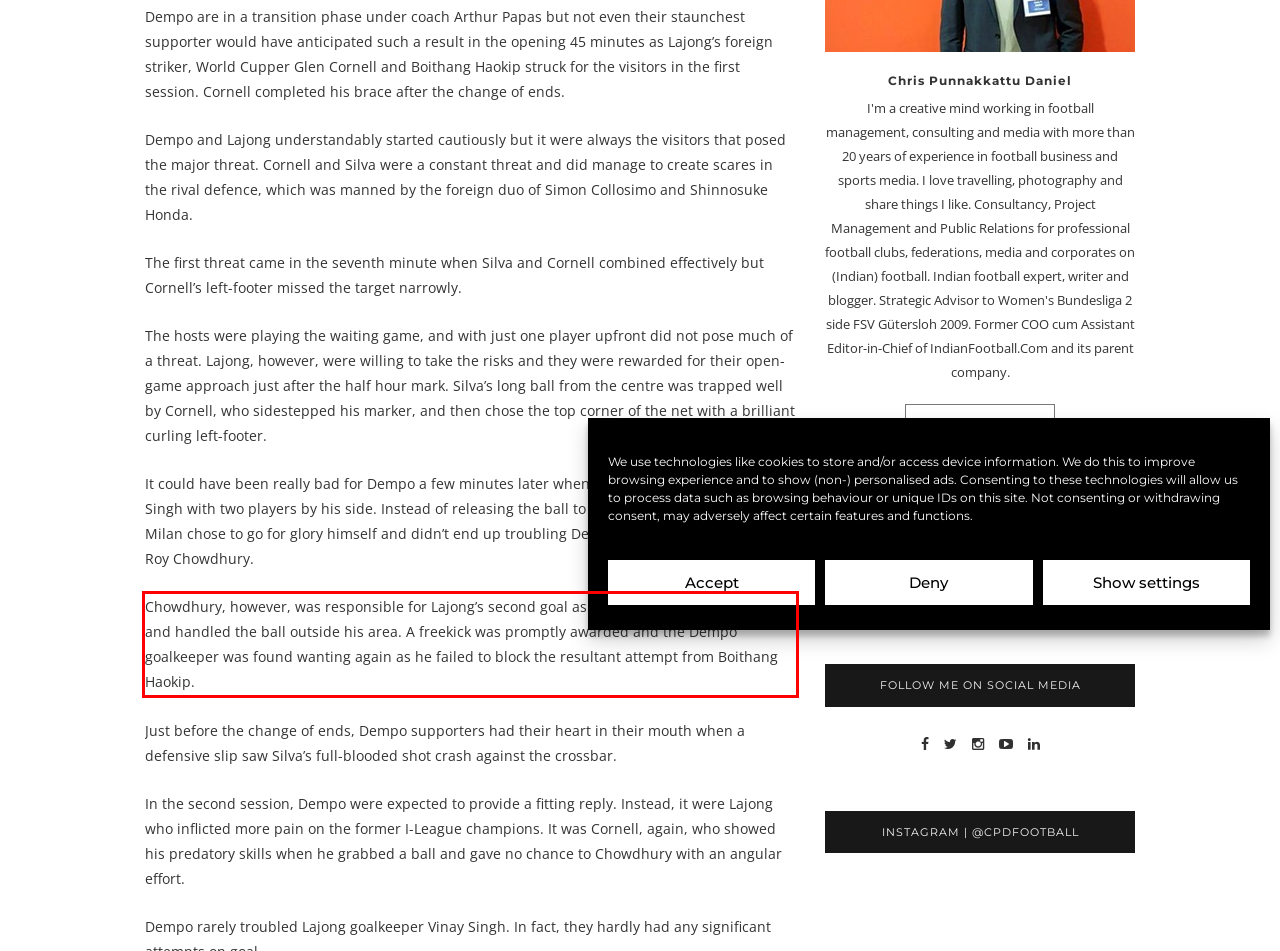You are provided with a screenshot of a webpage that includes a UI element enclosed in a red rectangle. Extract the text content inside this red rectangle.

Chowdhury, however, was responsible for Lajong’s second goal as he needlessly left his charge and handled the ball outside his area. A freekick was promptly awarded and the Dempo goalkeeper was found wanting again as he failed to block the resultant attempt from Boithang Haokip.